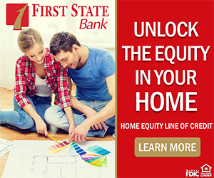What is the man pointing at?
Answer with a single word or phrase, using the screenshot for reference.

colorful chart